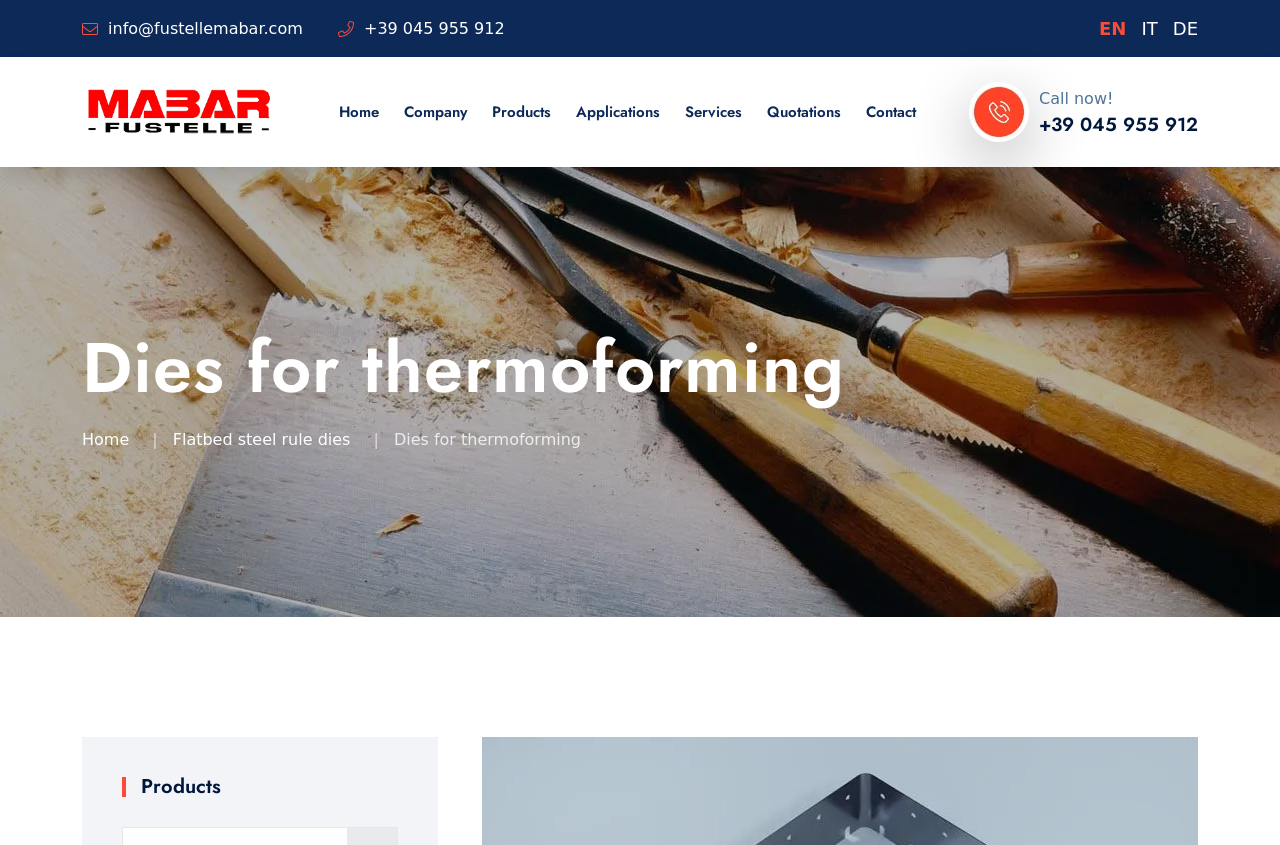What language options are available?
Please provide a comprehensive answer based on the information in the image.

I found the language options by looking at the top-right corner of the webpage, where there are three links with the language codes 'EN', 'IT', and 'DE'.